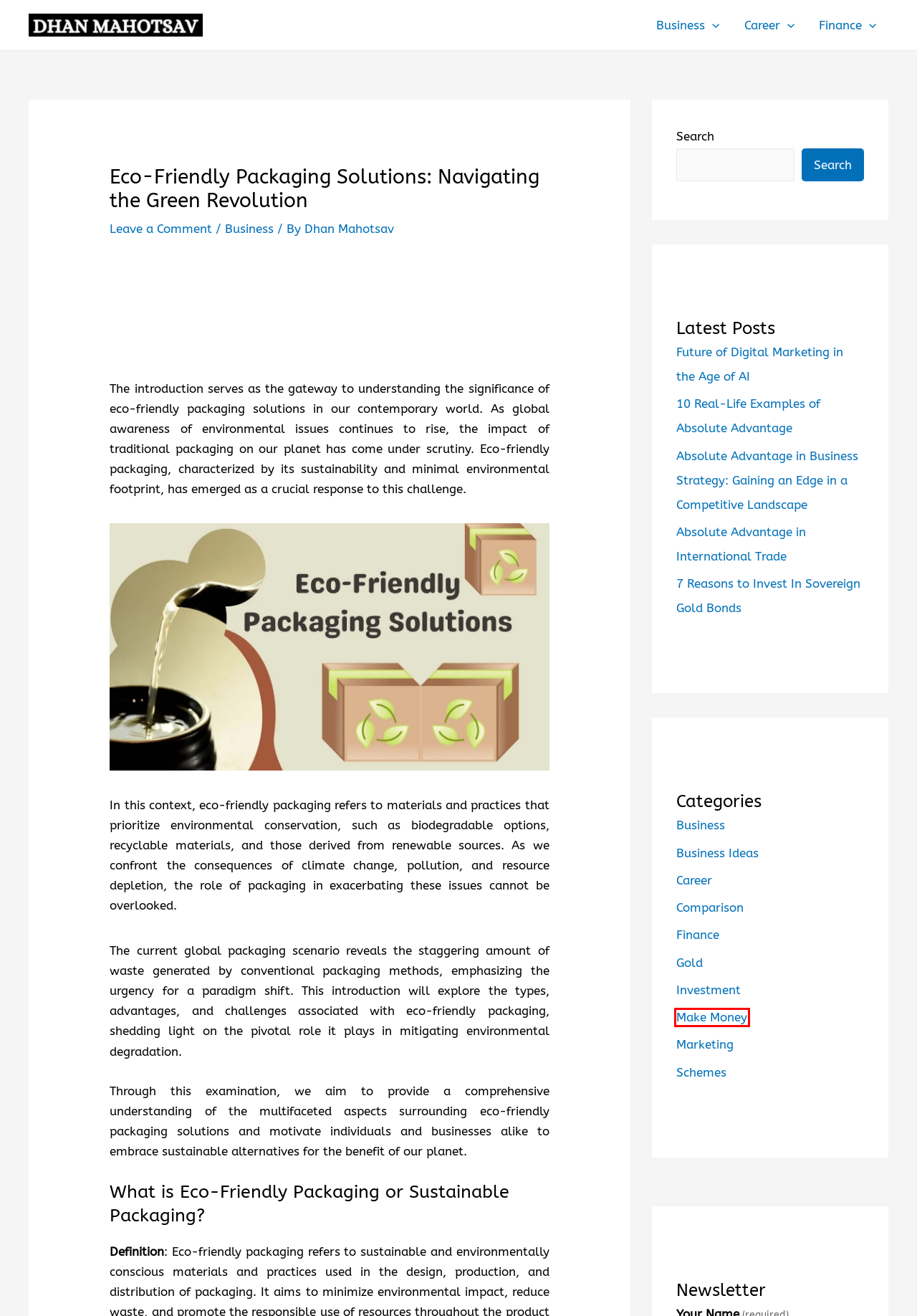You have a screenshot showing a webpage with a red bounding box highlighting an element. Choose the webpage description that best fits the new webpage after clicking the highlighted element. The descriptions are:
A. Absolute Advantage in Business Strategy: Gaining an Edge in a Competitive Landscape - Dhan Mahotsav
B. Gold - Dhan Mahotsav
C. Make Money - Dhan Mahotsav
D. Marketing - Dhan Mahotsav
E. Business Ideas - Dhan Mahotsav
F. Investment - Dhan Mahotsav
G. 10 Real-Life Examples of Absolute Advantage - Dhan Mahotsav
H. Dhan Mahotsav -

C